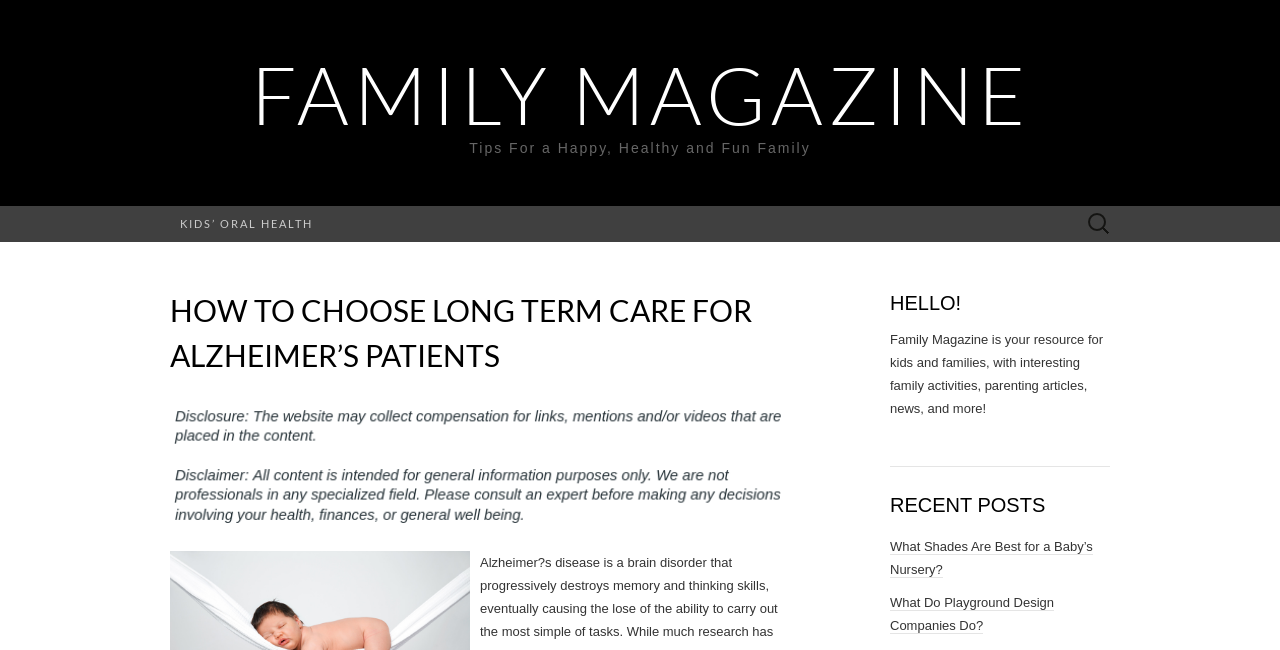Find and provide the bounding box coordinates for the UI element described with: "Kids’ Oral Health".

[0.125, 0.317, 0.26, 0.372]